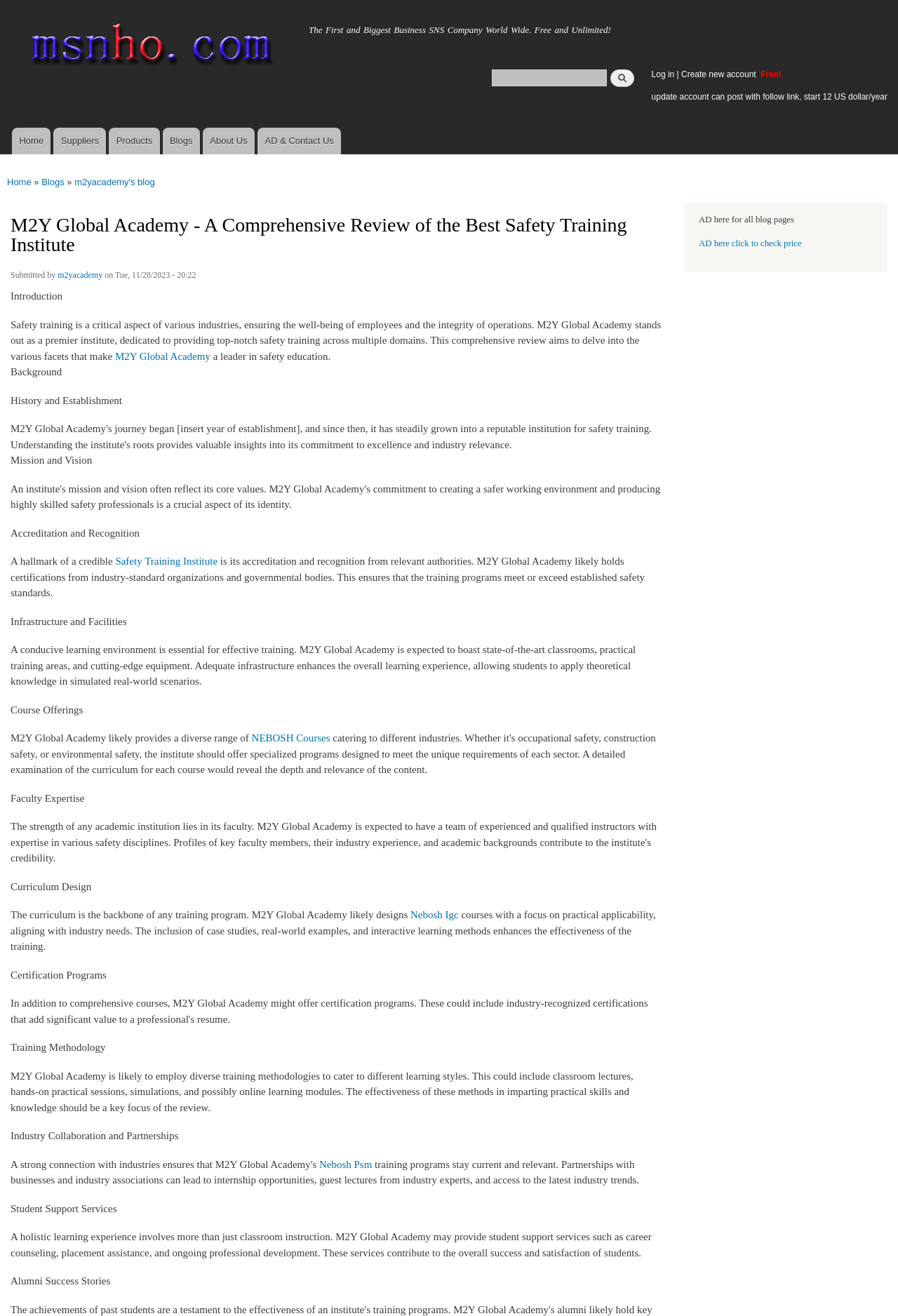Please identify the coordinates of the bounding box for the clickable region that will accomplish this instruction: "Create a new account".

[0.759, 0.053, 0.844, 0.06]